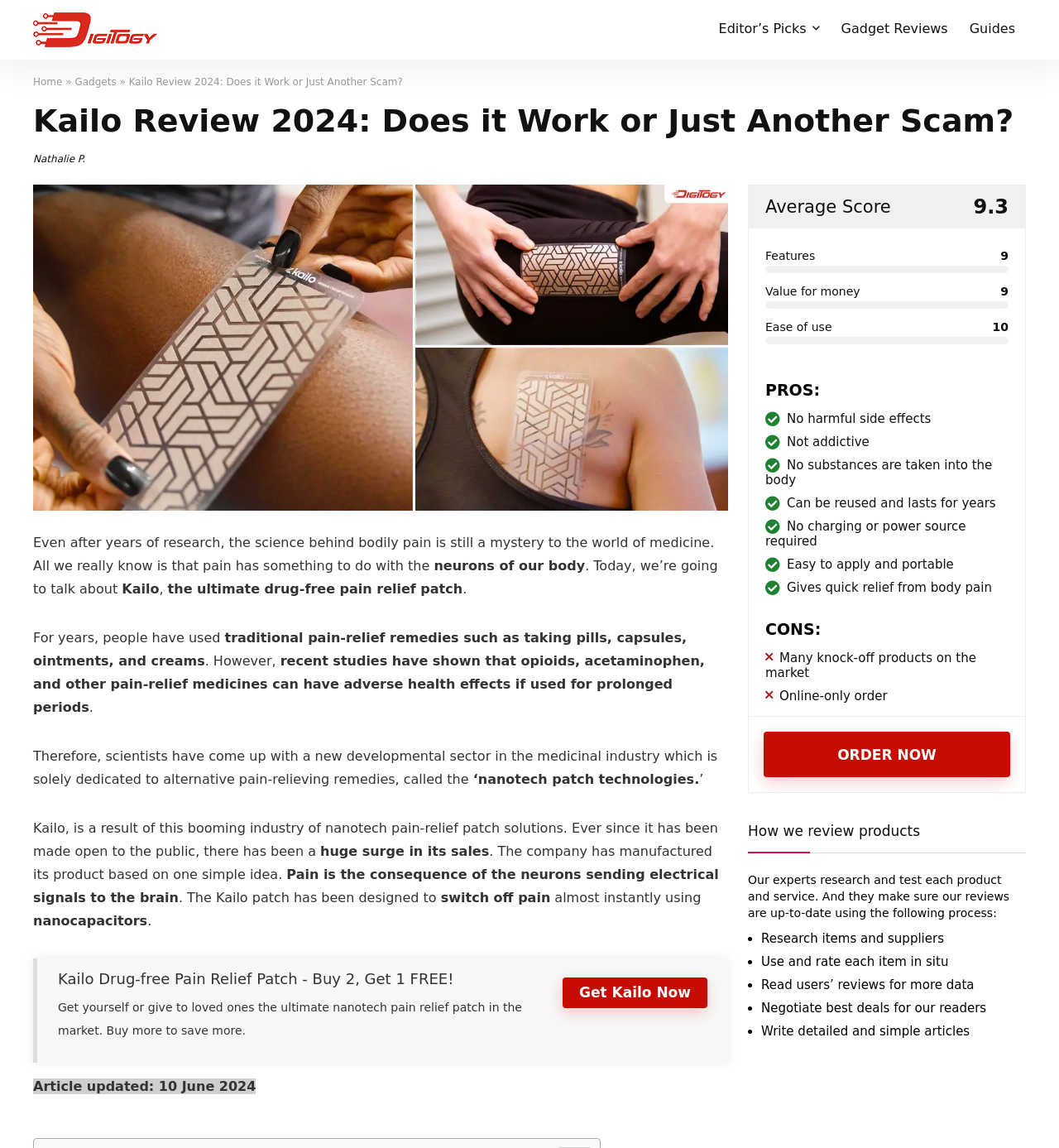Please specify the bounding box coordinates of the clickable region to carry out the following instruction: "Learn how we review products". The coordinates should be four float numbers between 0 and 1, in the format [left, top, right, bottom].

[0.706, 0.717, 0.869, 0.731]